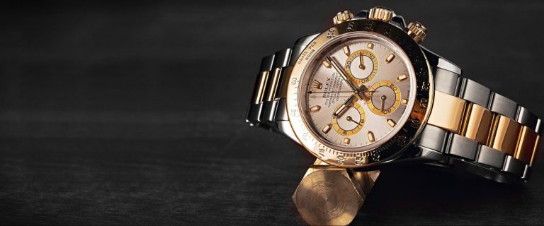What is the purpose of the growing market for replicas?
Answer the question in a detailed and comprehensive manner.

The caption explains that the growing market for replicas offers connoisseurs a chance to enjoy luxurious designs without the associated high price, reflecting a commitment to both style and accessibility in watchmaking.